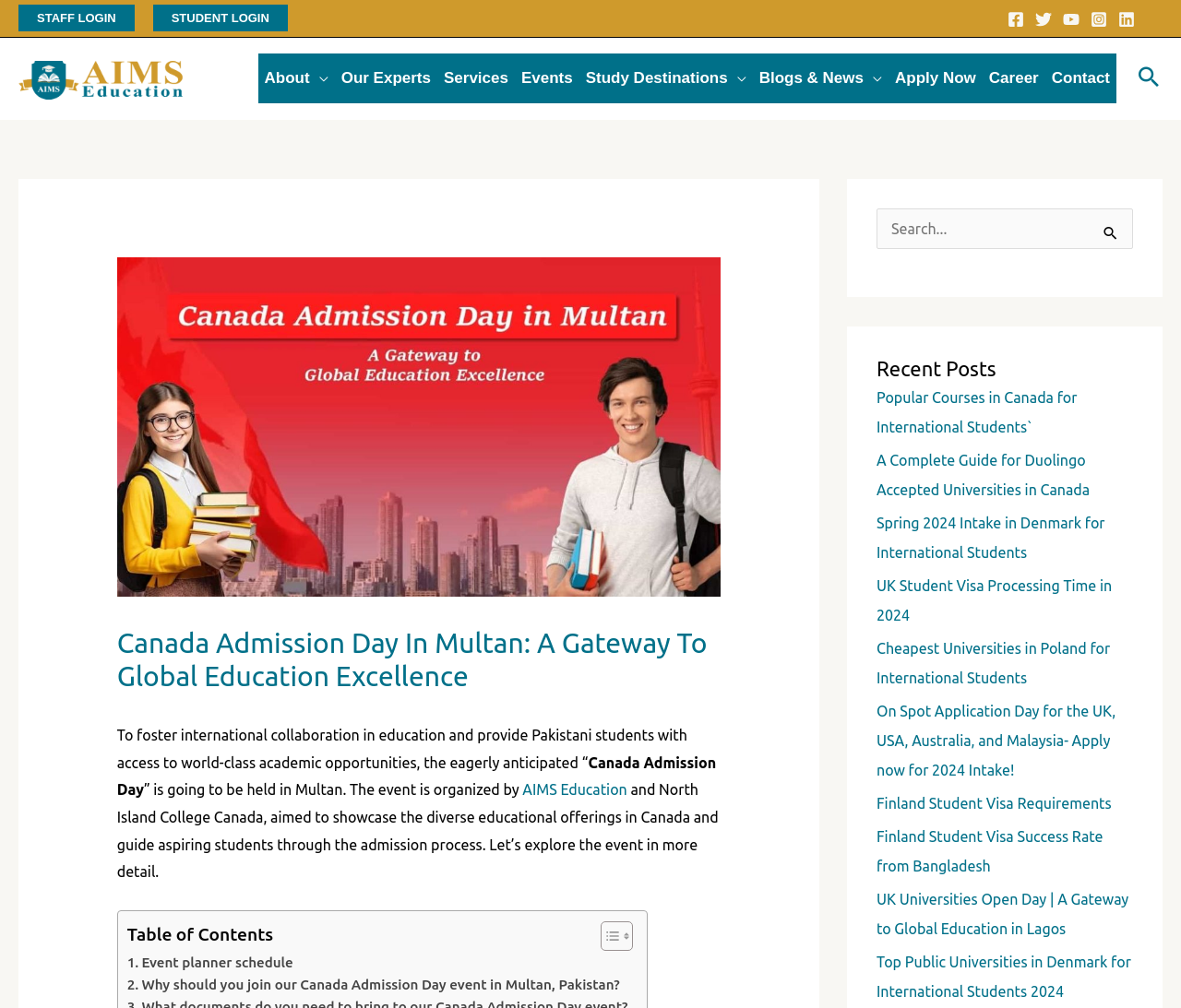Find the bounding box coordinates for the area that must be clicked to perform this action: "Open the Facebook page".

[0.853, 0.011, 0.867, 0.027]